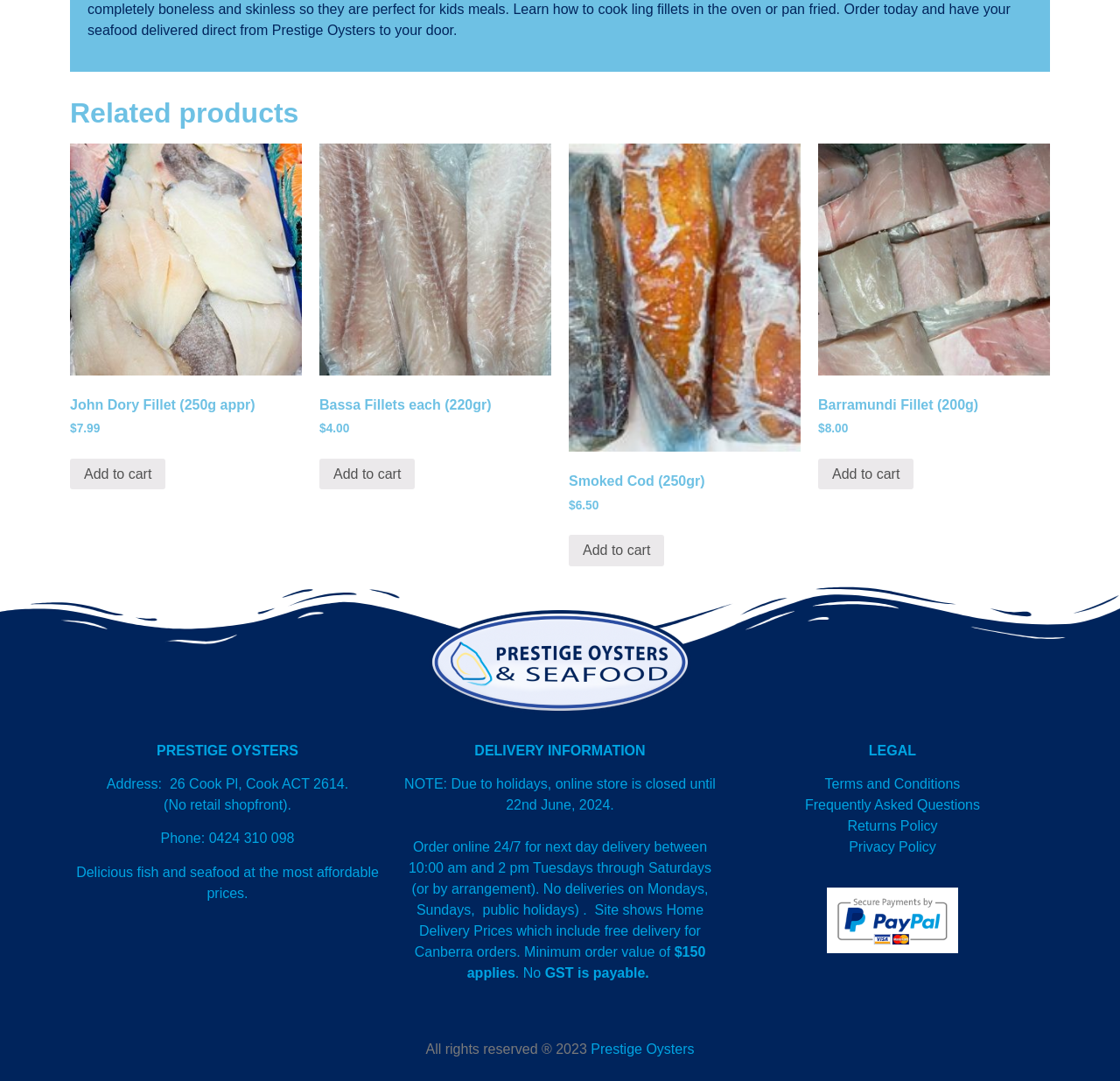Locate the bounding box of the UI element based on this description: "Smoked Cod (250gr) $6.50". Provide four float numbers between 0 and 1 as [left, top, right, bottom].

[0.508, 0.133, 0.715, 0.476]